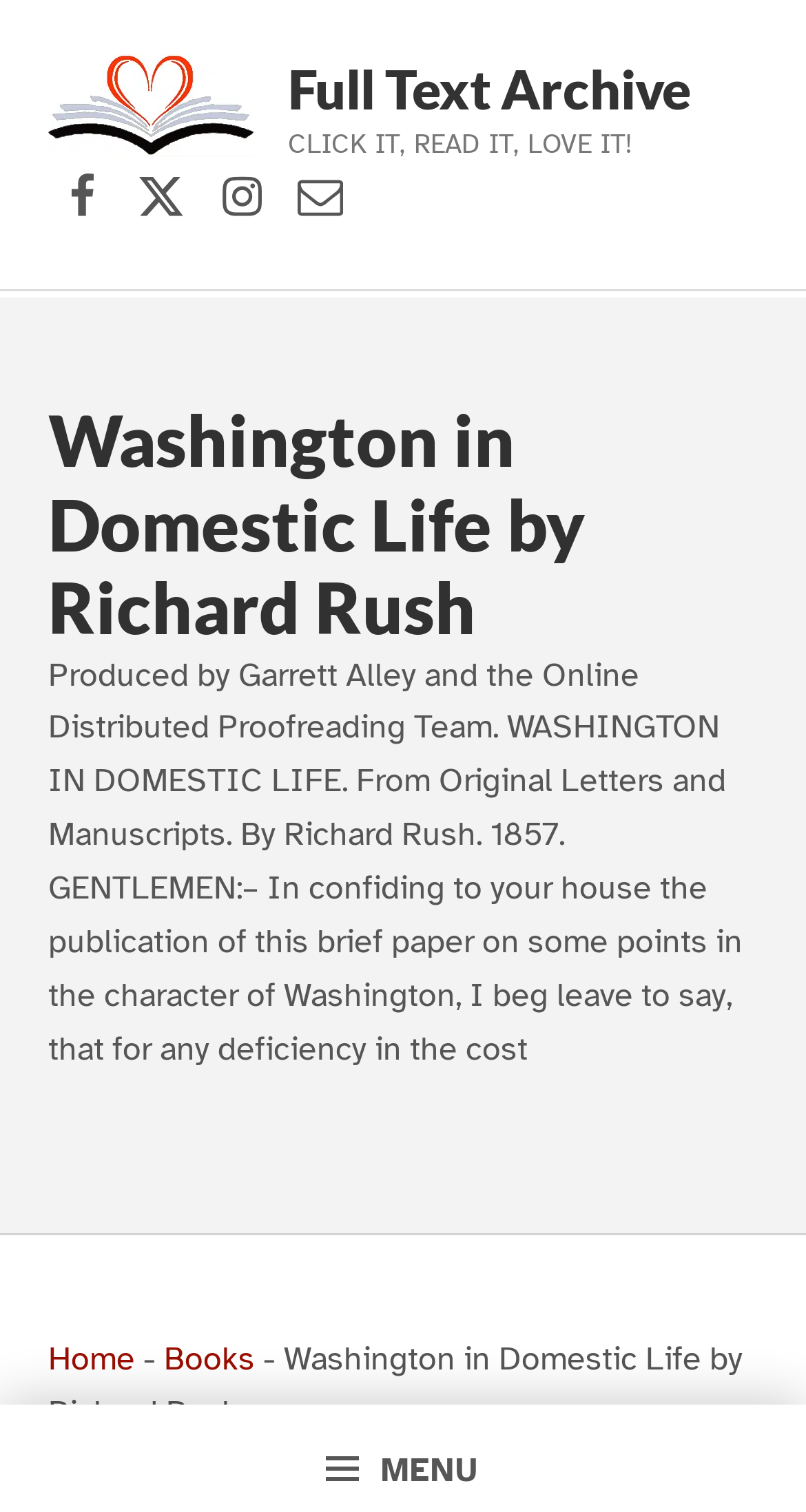Find the bounding box coordinates of the element's region that should be clicked in order to follow the given instruction: "Visit the Facebook page". The coordinates should consist of four float numbers between 0 and 1, i.e., [left, top, right, bottom].

[0.063, 0.105, 0.141, 0.154]